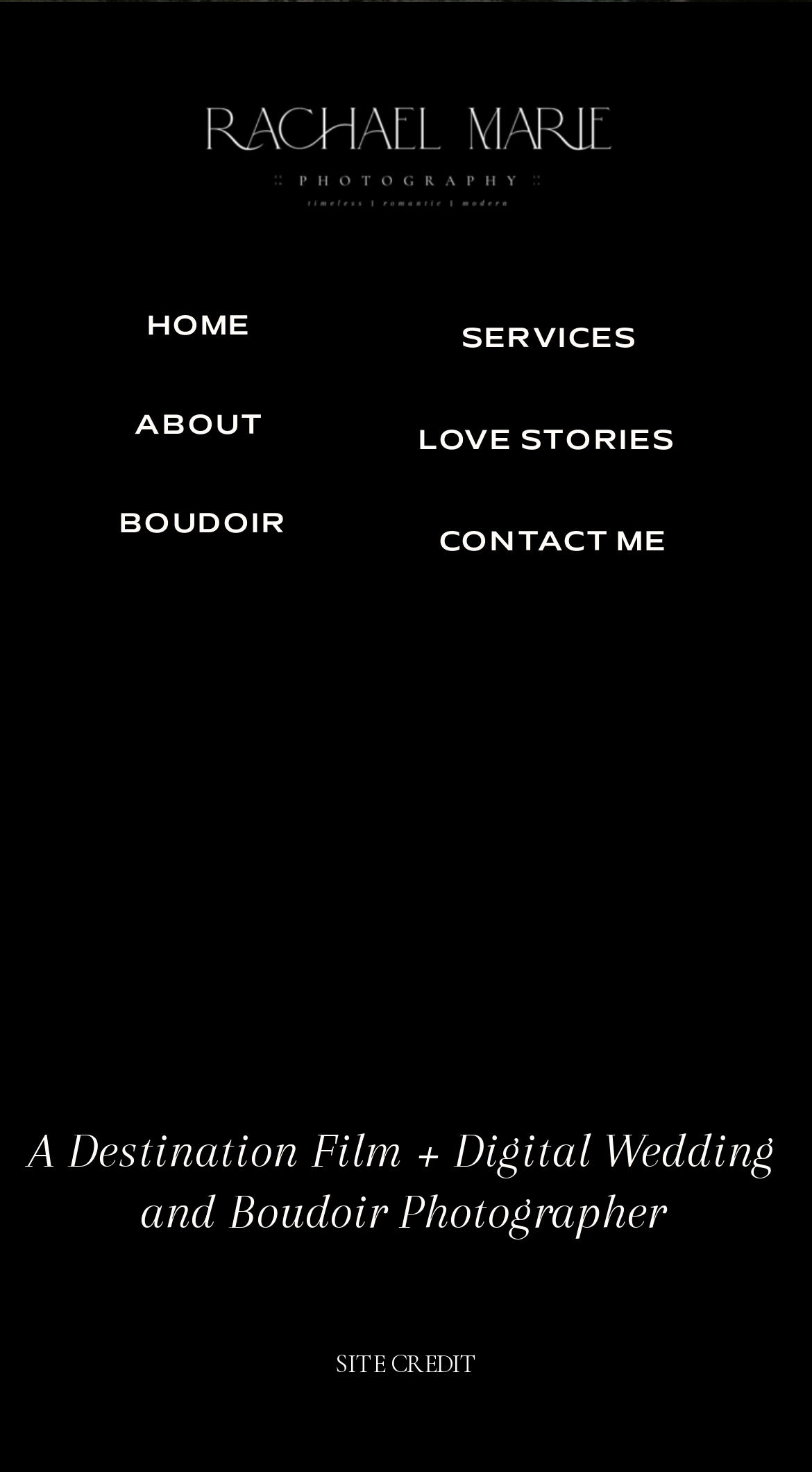Specify the bounding box coordinates of the area to click in order to execute this command: 'check love stories'. The coordinates should consist of four float numbers ranging from 0 to 1, and should be formatted as [left, top, right, bottom].

[0.516, 0.276, 0.856, 0.322]